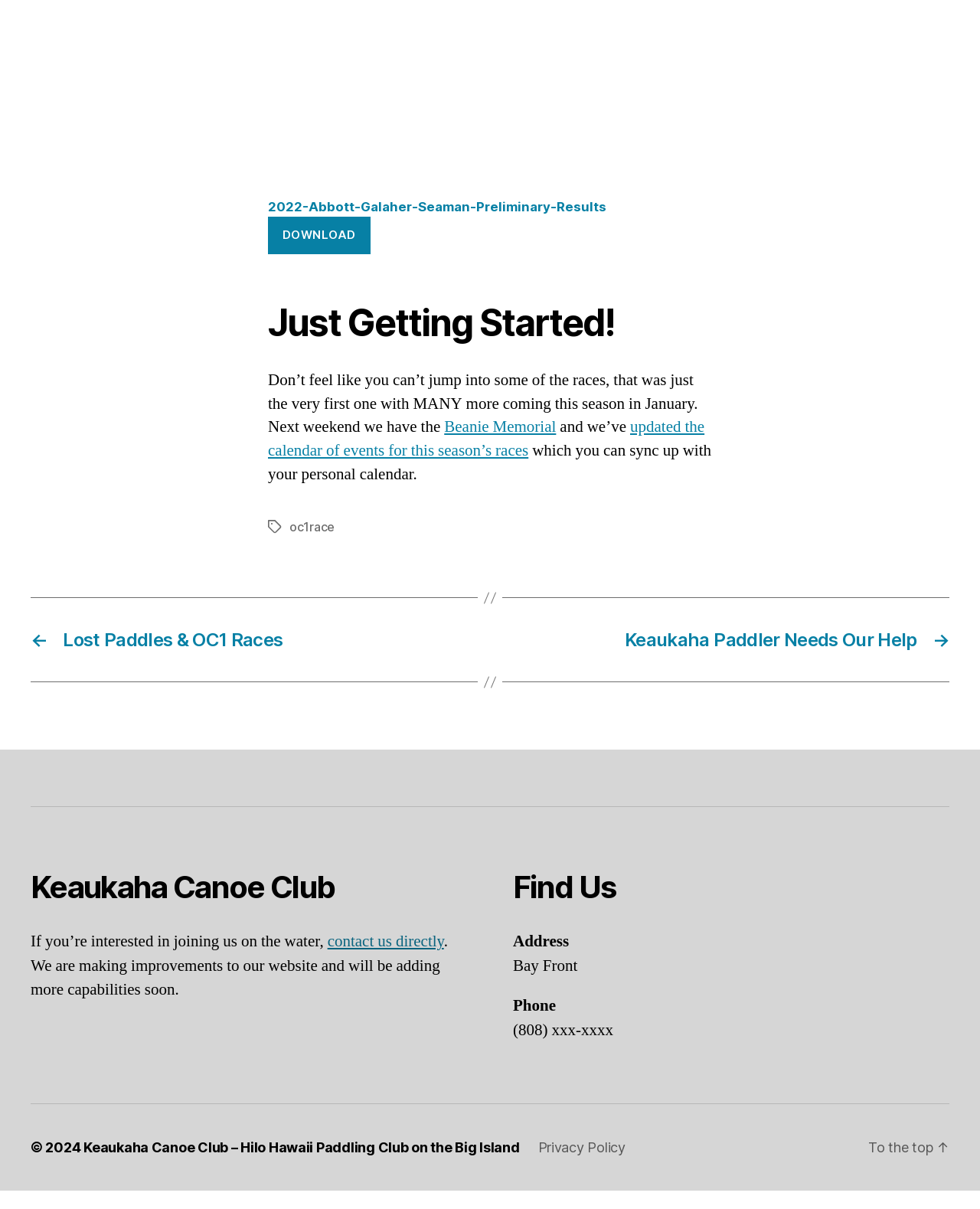Please locate the bounding box coordinates of the element that should be clicked to complete the given instruction: "check the calendar of events".

[0.273, 0.36, 0.719, 0.396]